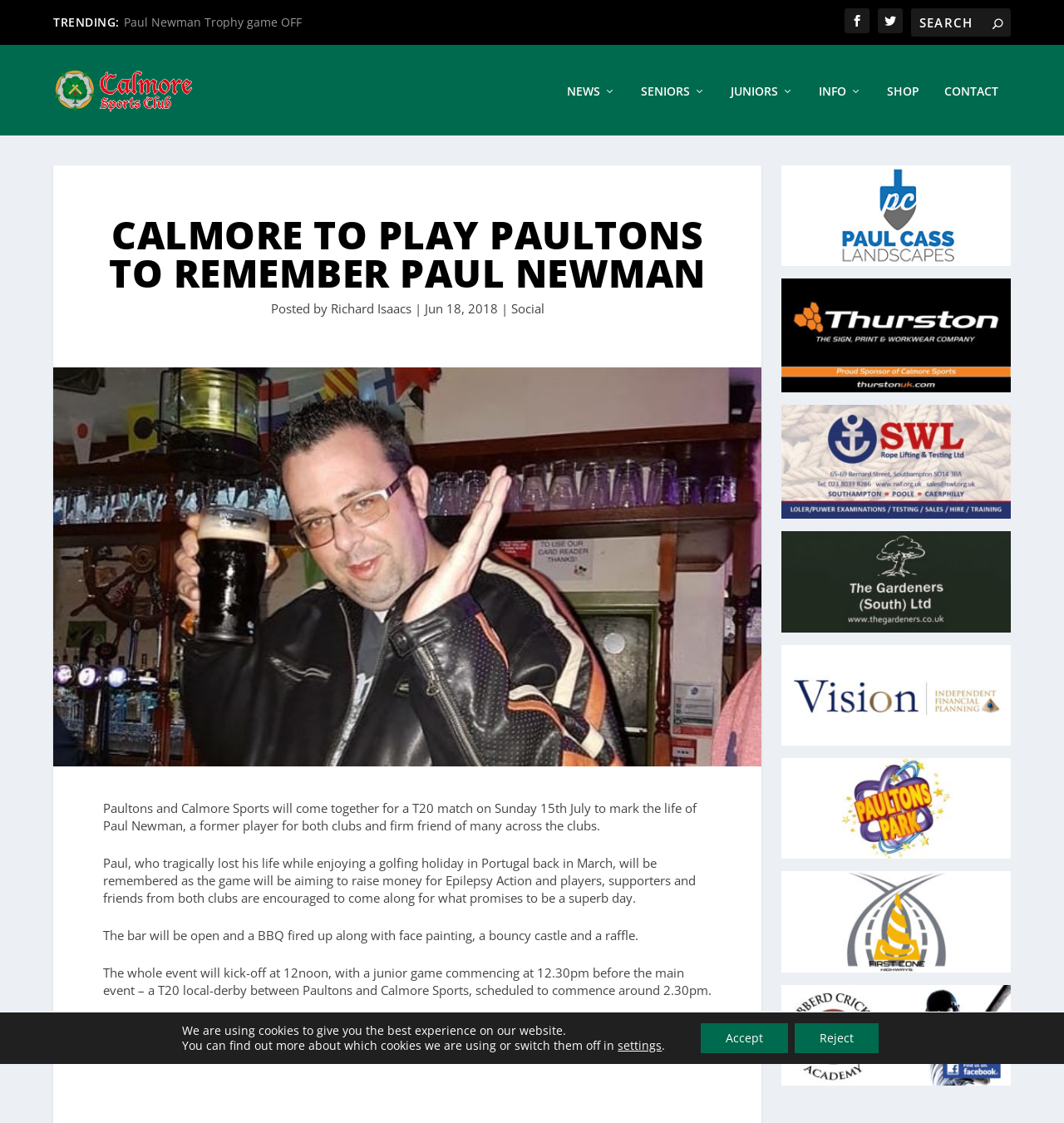Locate the bounding box of the UI element defined by this description: "settings". The coordinates should be given as four float numbers between 0 and 1, formatted as [left, top, right, bottom].

[0.581, 0.925, 0.622, 0.938]